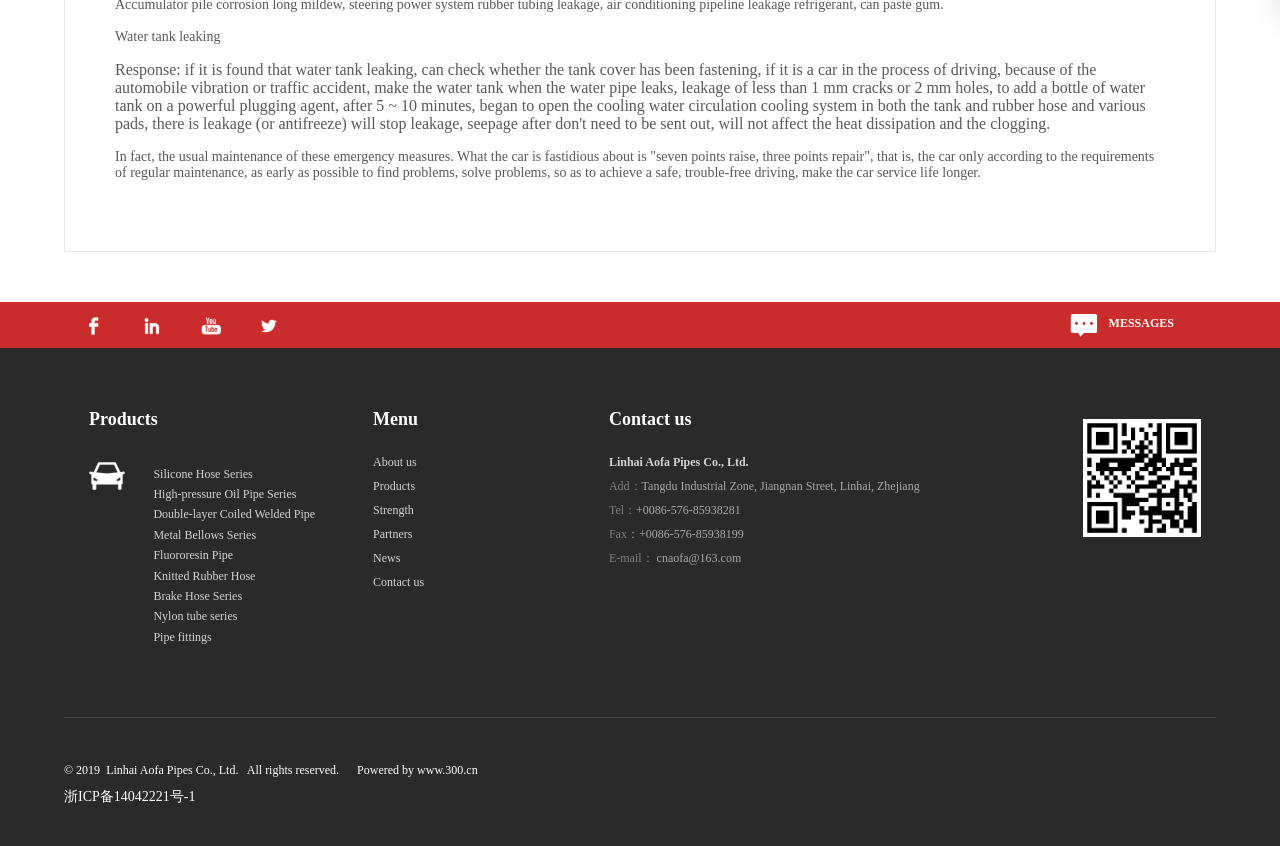Give a one-word or short phrase answer to this question: 
How can I contact the company?

By phone or email